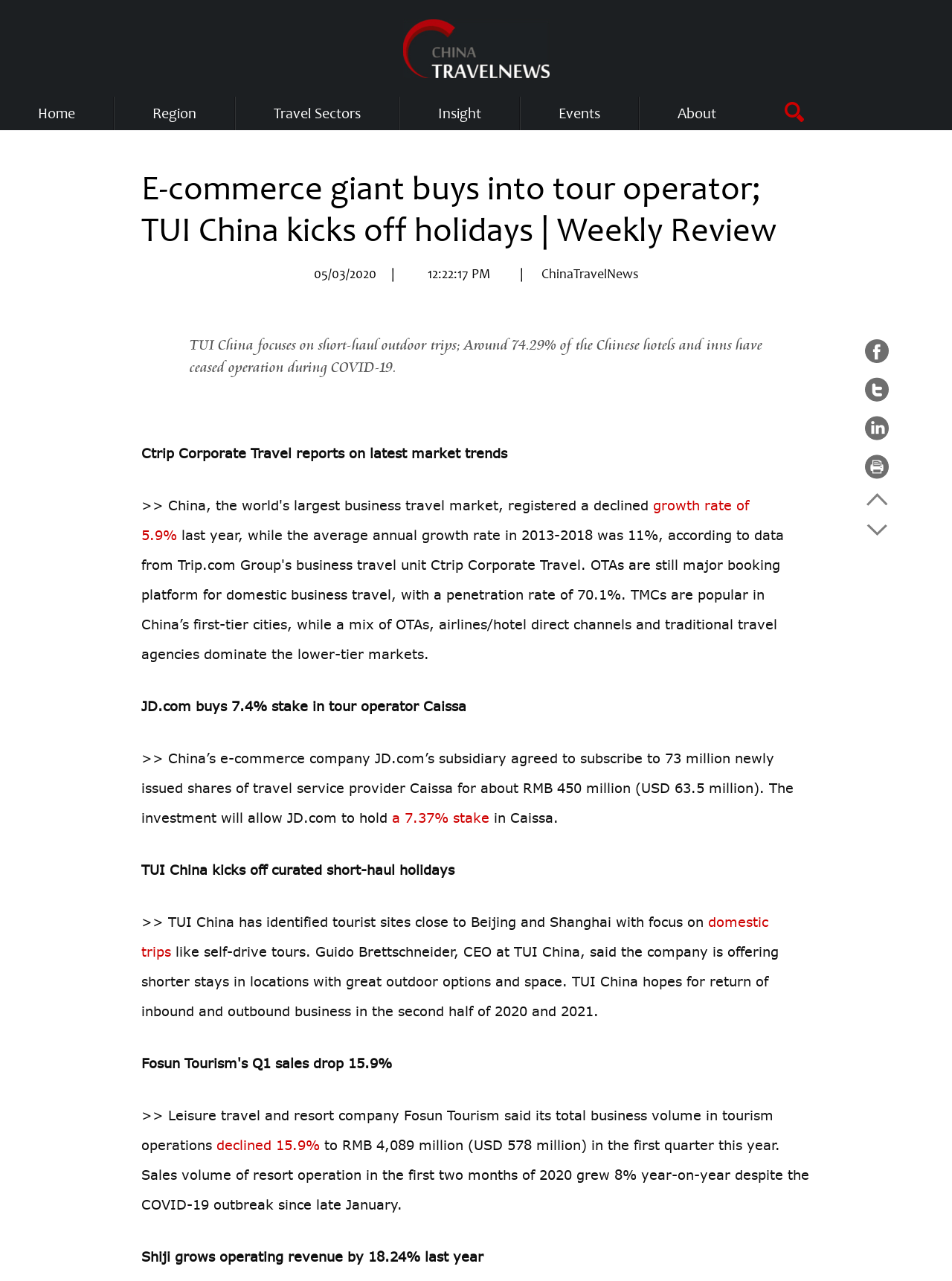Look at the image and give a detailed response to the following question: What is the name of the website?

I determined the name of the website by looking at the heading element with the text 'China Travel News' at the top of the webpage, which is likely to be the title of the website.